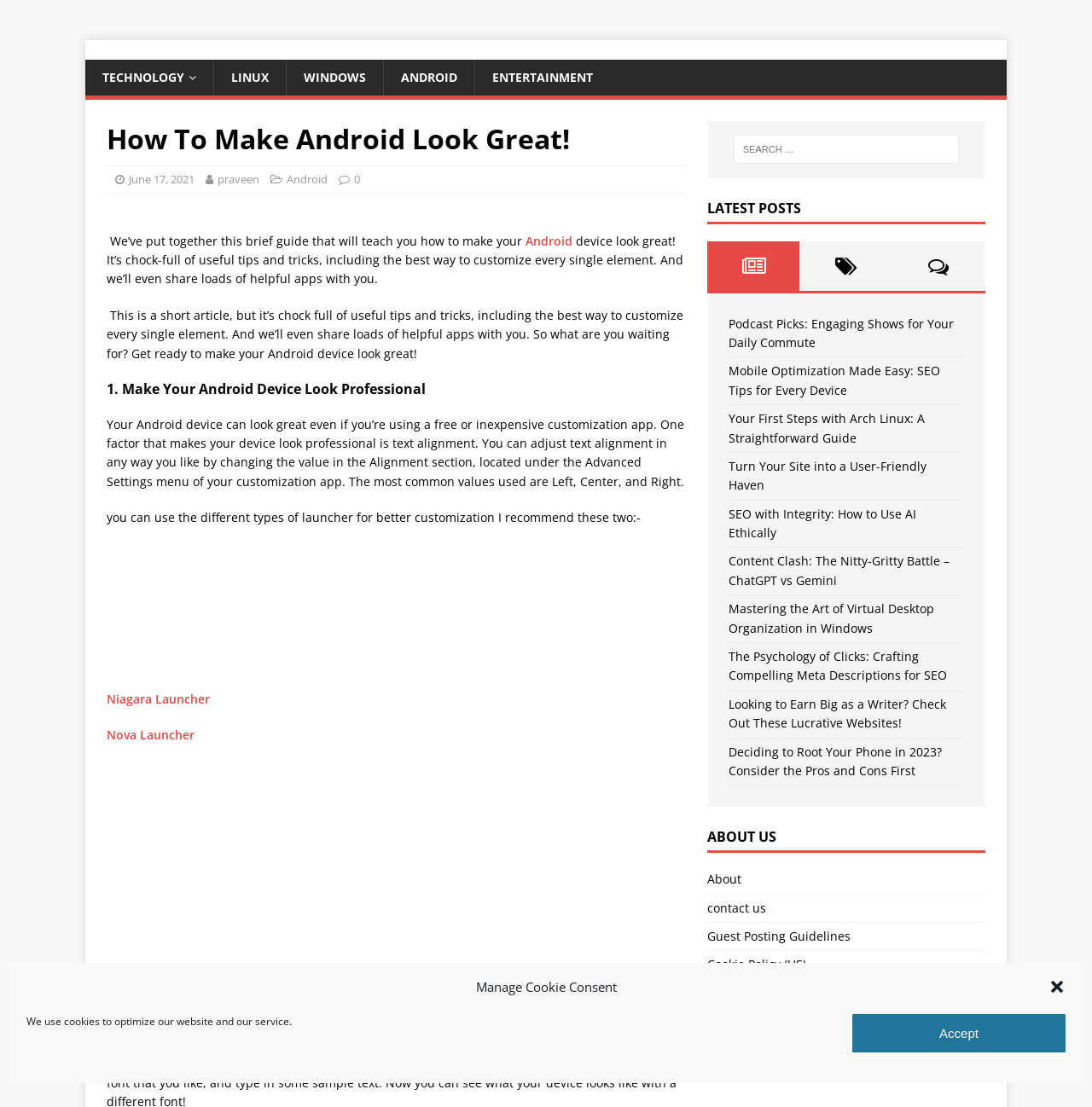Please provide the bounding box coordinates for the element that needs to be clicked to perform the following instruction: "Check the 'LATEST POSTS'". The coordinates should be given as four float numbers between 0 and 1, i.e., [left, top, right, bottom].

[0.647, 0.18, 0.902, 0.202]